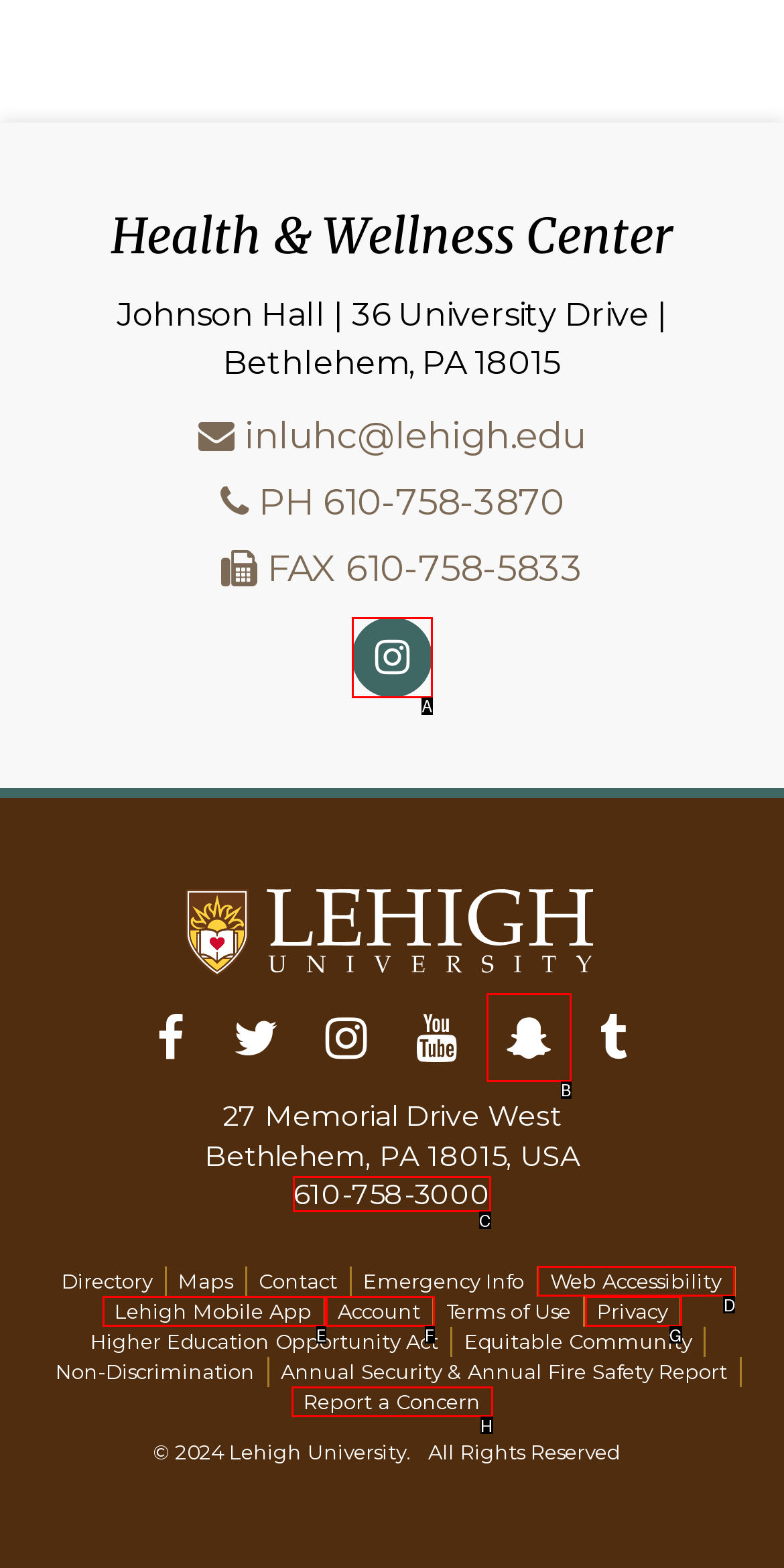Determine the correct UI element to click for this instruction: Get directions to 27 Memorial Drive West. Respond with the letter of the chosen element.

C